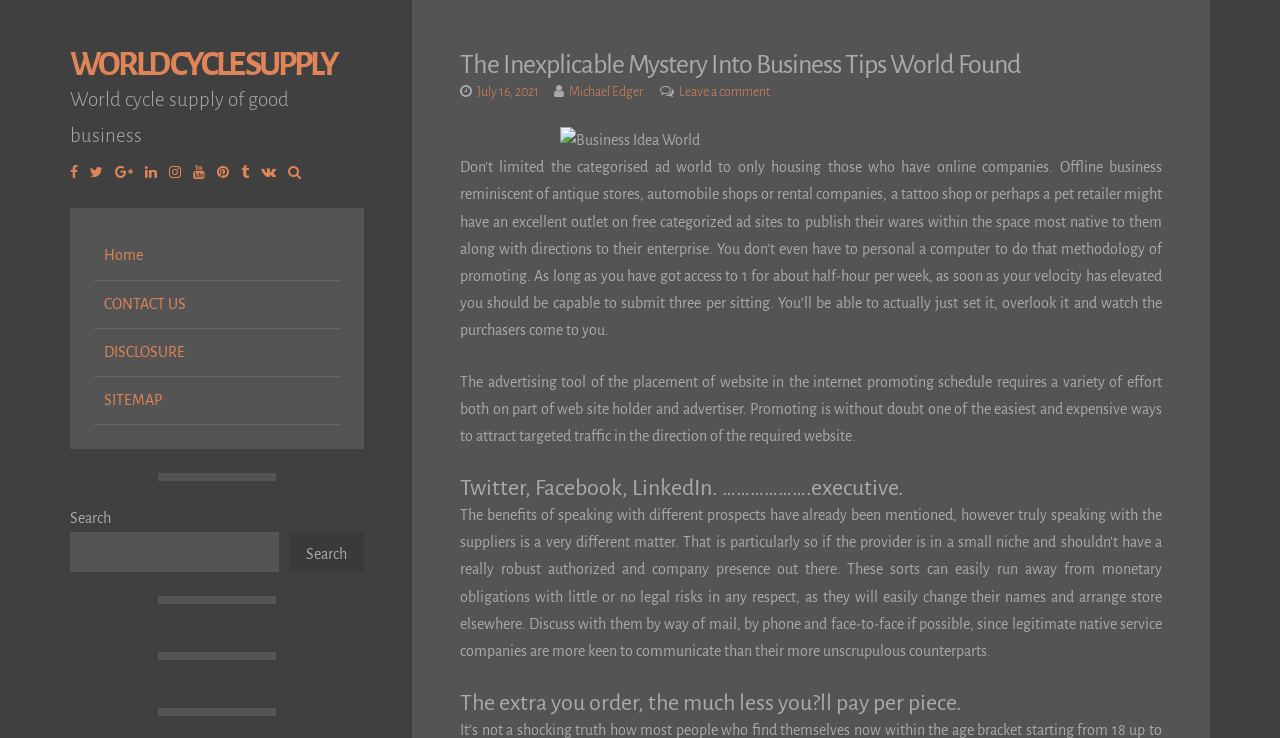Create a detailed summary of all the visual and textual information on the webpage.

The webpage is about business tips and advice, with a focus on online marketing and advertising. At the top, there is a header section with a link to "World Cycle Supply" and a brief description of the website. Below this, there are social media links to Facebook, Twitter, Google Plus, LinkedIn, Instagram, YouTube, Pinterest, Tumblr, and VK.

On the left side, there is a navigation menu with links to "Home", "CONTACT US", "DISCLOSURE", and "SITEMAP". Below this, there is a search bar with a search button.

The main content of the webpage is an article titled "The Inexplicable Mystery Into Business Tips World Found". The article is dated July 16, 2021, and is written by Michael Edger. There is an image related to business ideas above the article.

The article discusses the importance of online advertising and marketing for offline businesses, such as antique stores, automobile shops, and pet retailers. It suggests using free classified ad sites to reach a local audience. The article also touches on the benefits of speaking with suppliers and the importance of verifying their legitimacy.

Below the article, there are three headings: "Twitter, Facebook, LinkedIn. ……………….executive.", "The extra you order, the much less you?ll pay per piece.", and another heading that is not clearly visible.